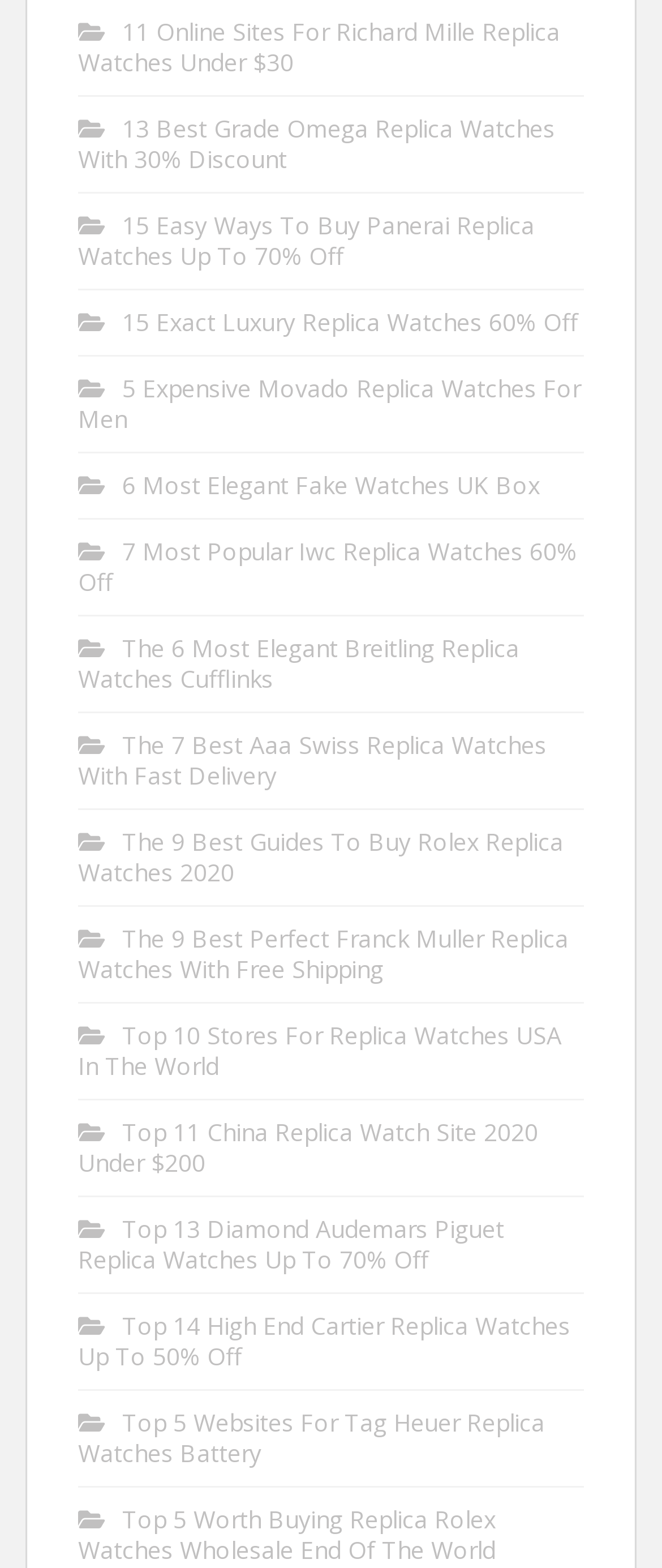What is the discount offered on the Omega replica watches?
Using the image, answer in one word or phrase.

30% Discount